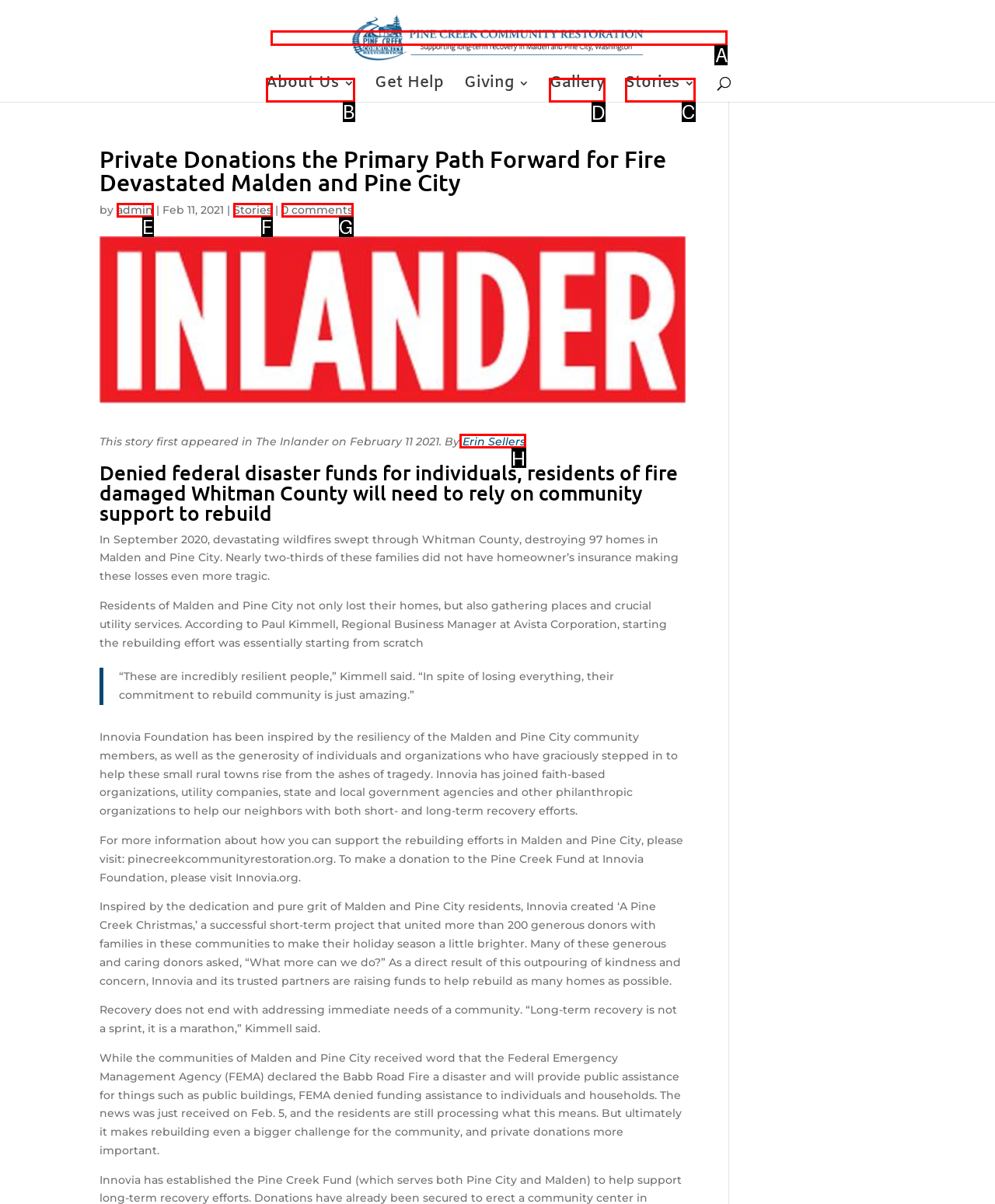From the given choices, which option should you click to complete this task: View the Gallery? Answer with the letter of the correct option.

D